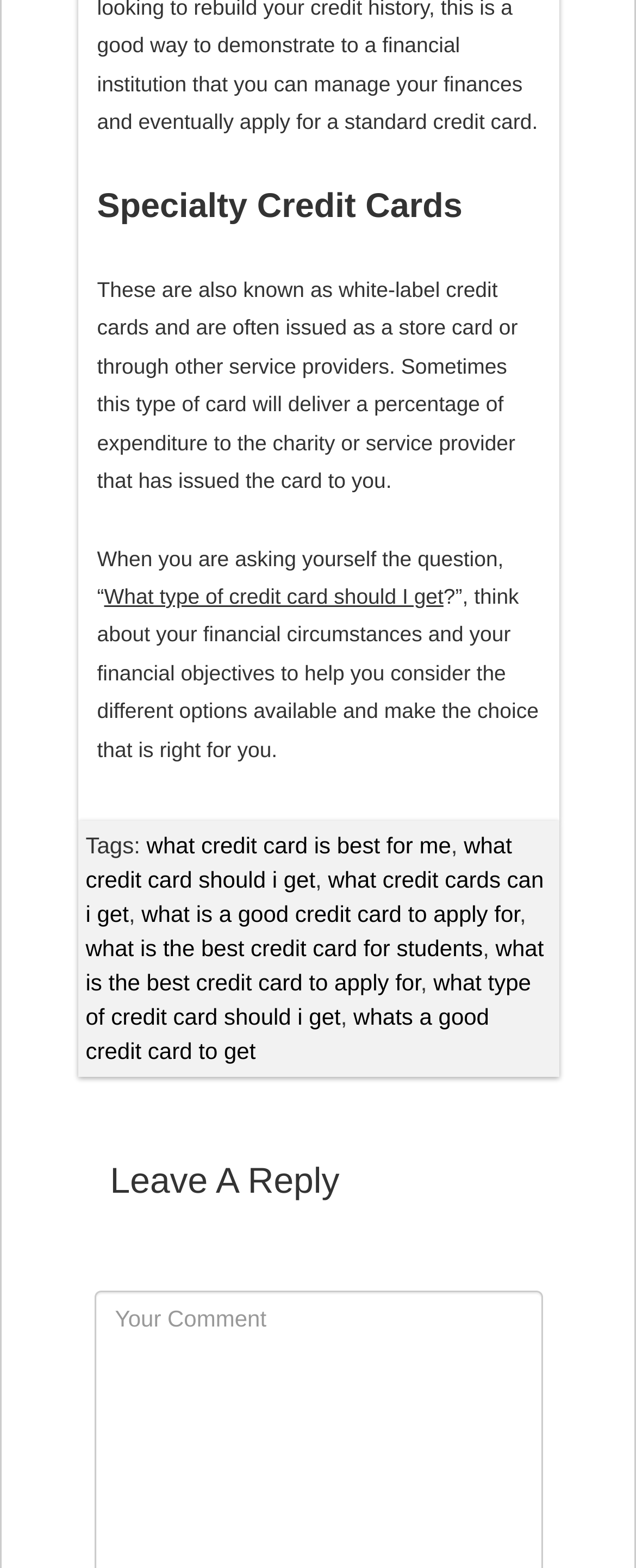Please provide a brief answer to the following inquiry using a single word or phrase:
What is the purpose of the 'Leave A Reply' section?

To leave a comment or reply